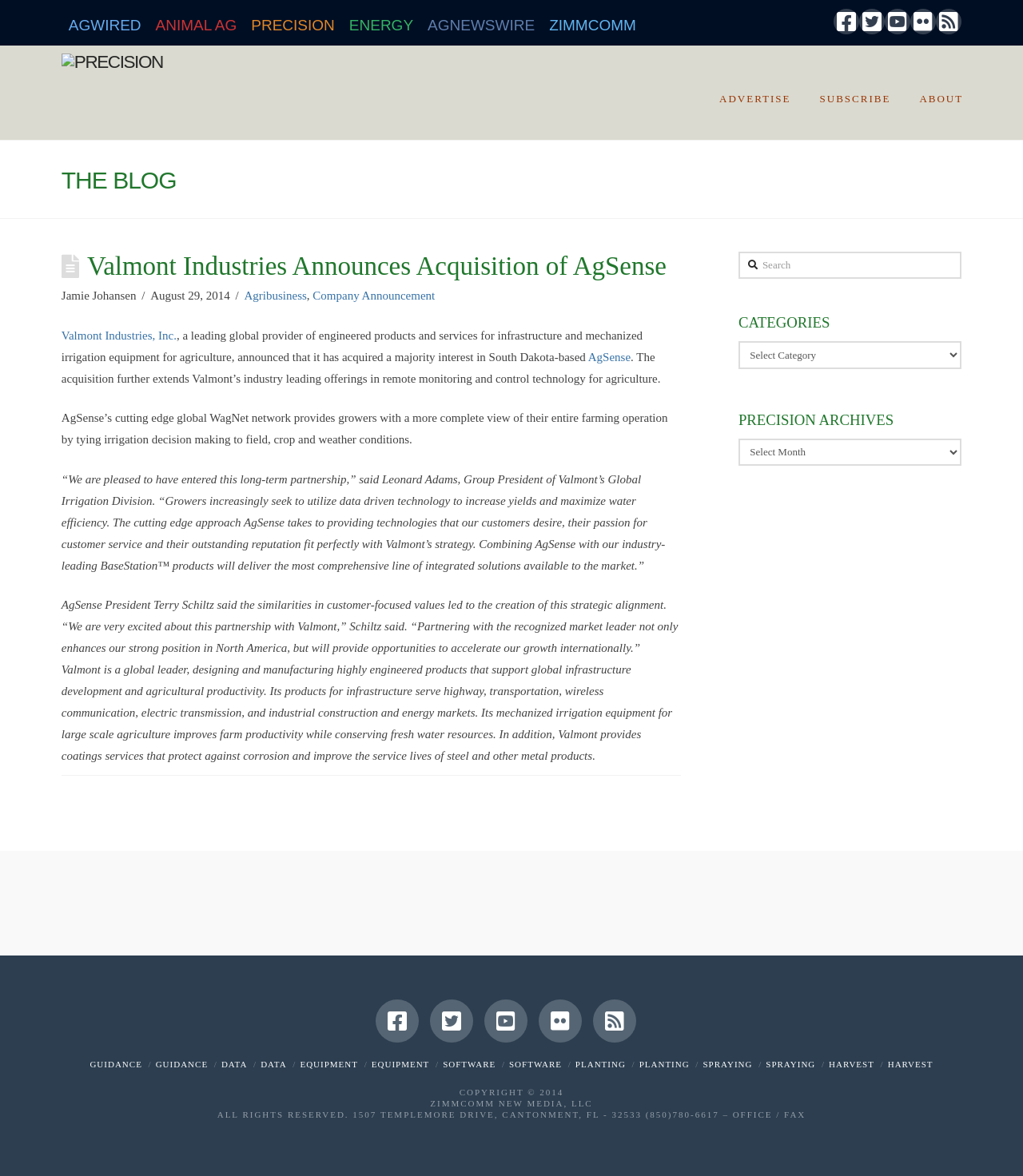Based on the element description: "Company Announcement", identify the bounding box coordinates for this UI element. The coordinates must be four float numbers between 0 and 1, listed as [left, top, right, bottom].

[0.306, 0.246, 0.425, 0.257]